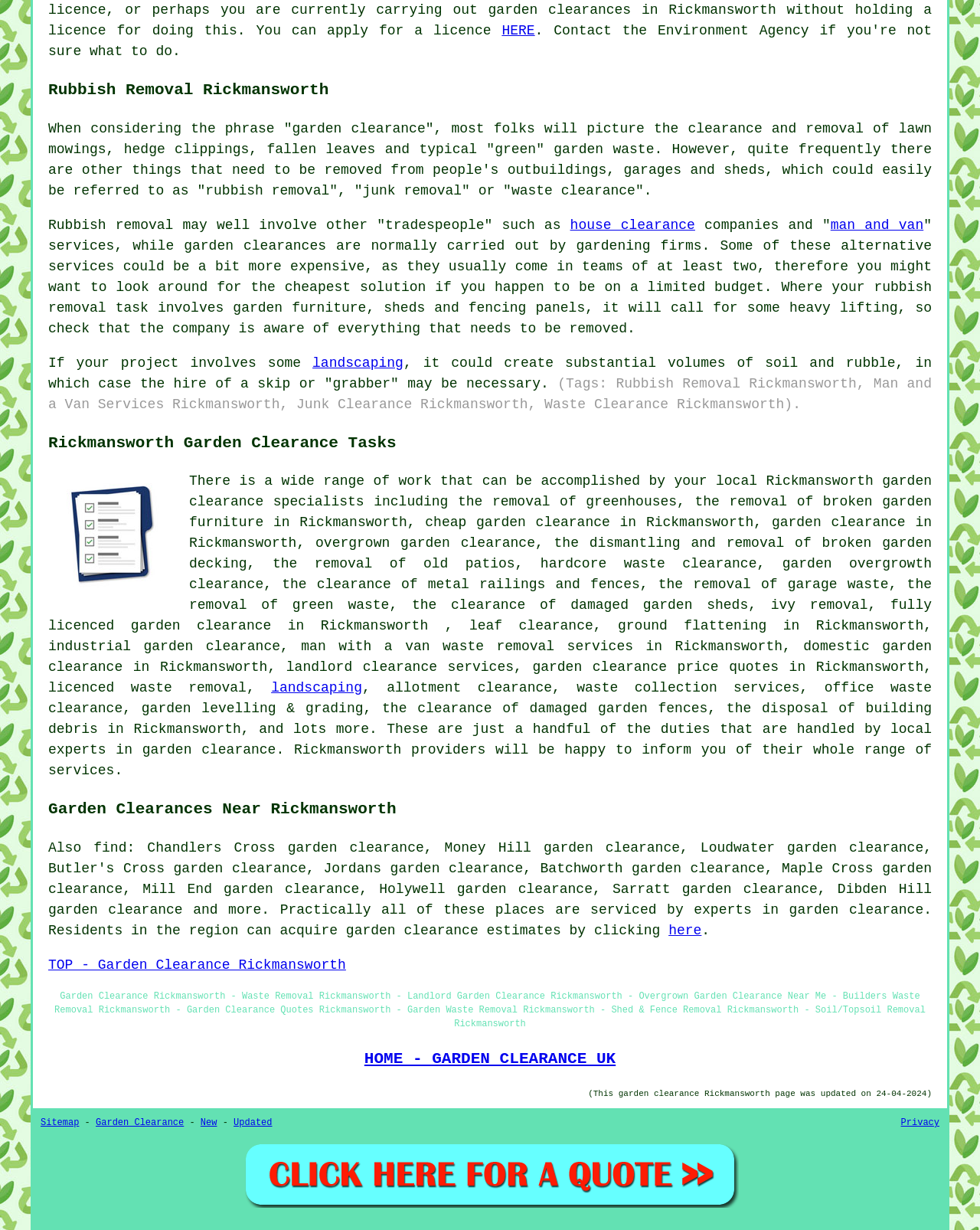What is the main topic of this webpage? Analyze the screenshot and reply with just one word or a short phrase.

Garden Clearance Rickmansworth